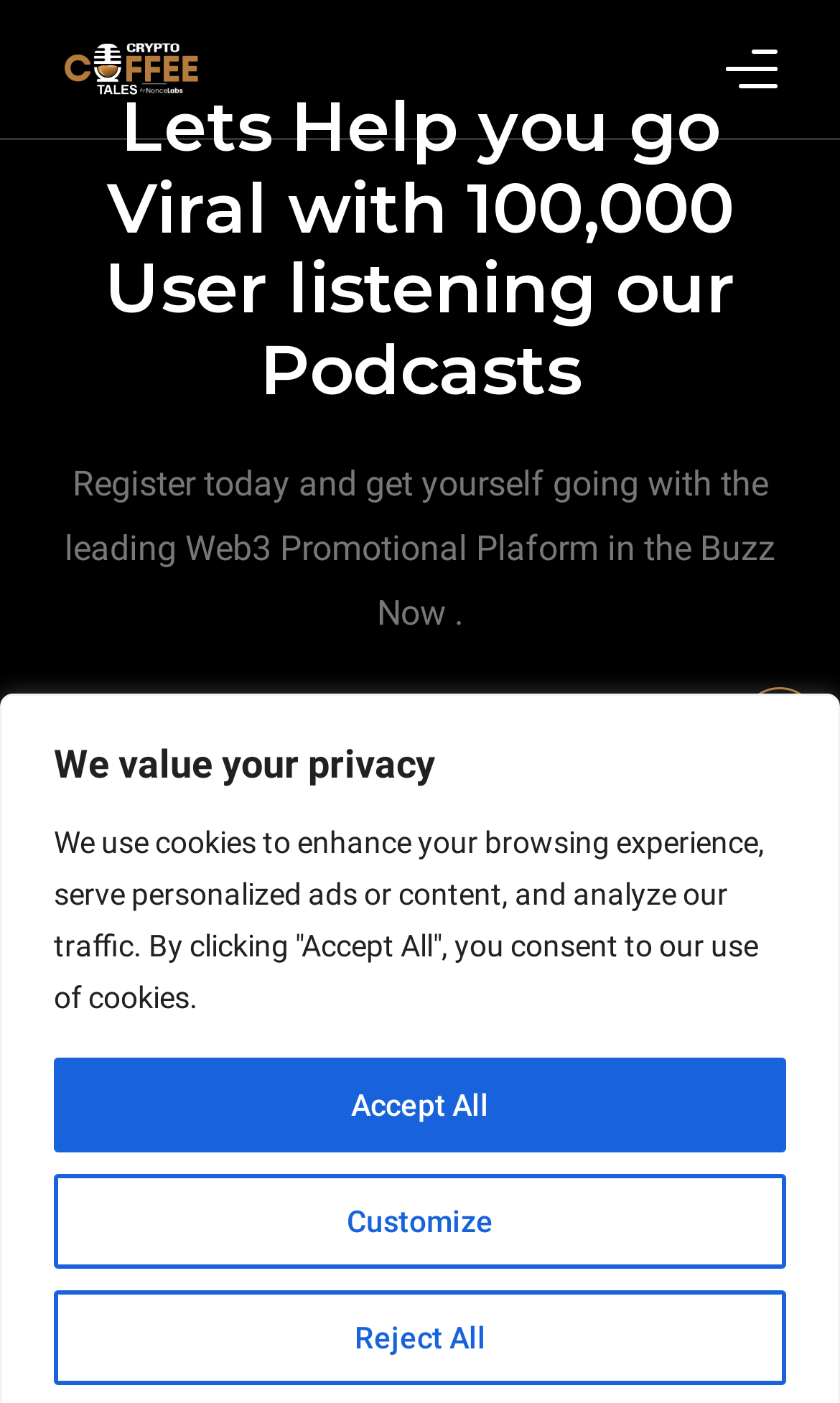How many navigation links are available?
Refer to the screenshot and answer in one word or phrase.

5